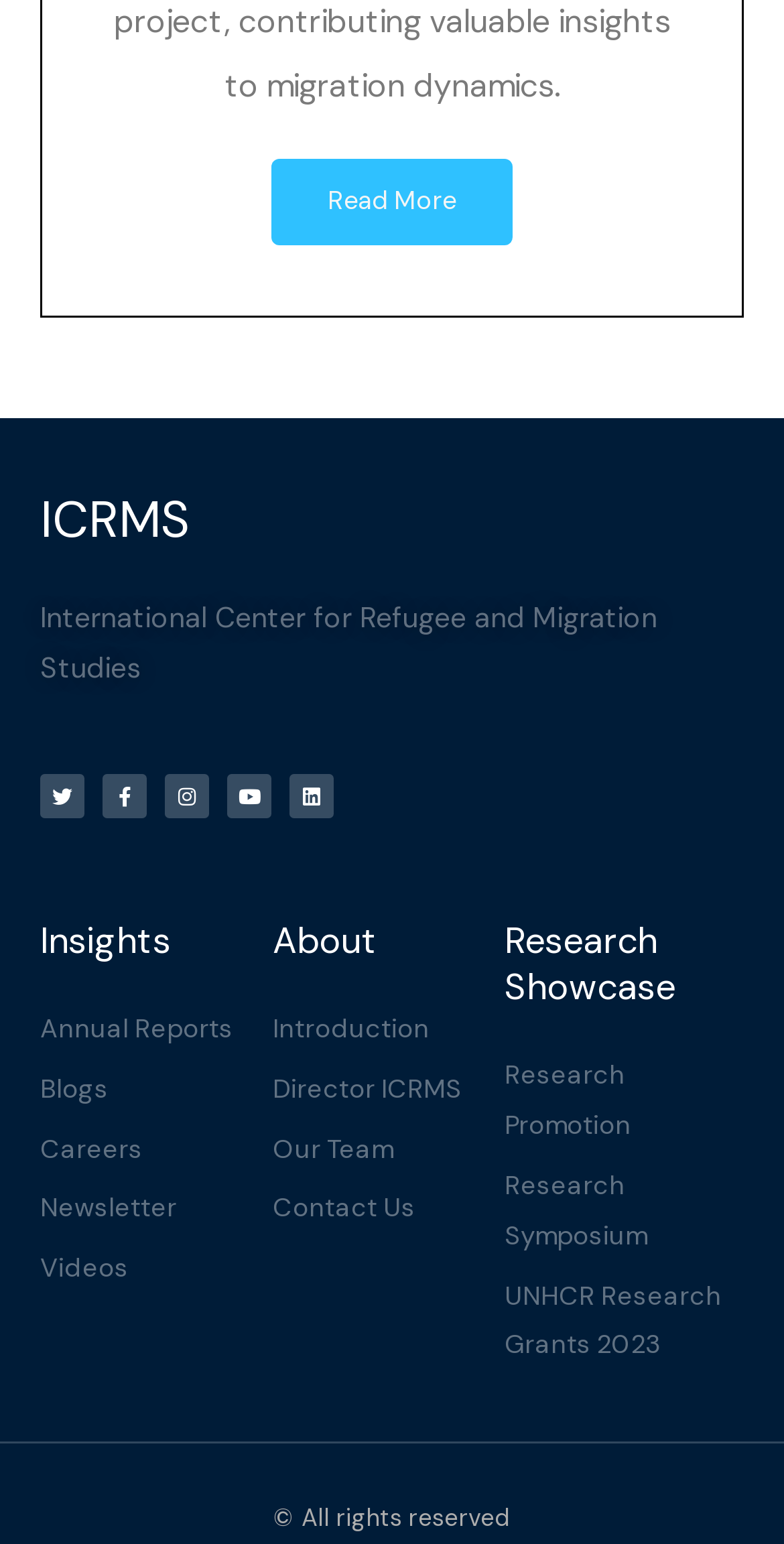Find and provide the bounding box coordinates for the UI element described here: "UNHCR Research Grants 2023". The coordinates should be given as four float numbers between 0 and 1: [left, top, right, bottom].

[0.644, 0.824, 0.94, 0.888]